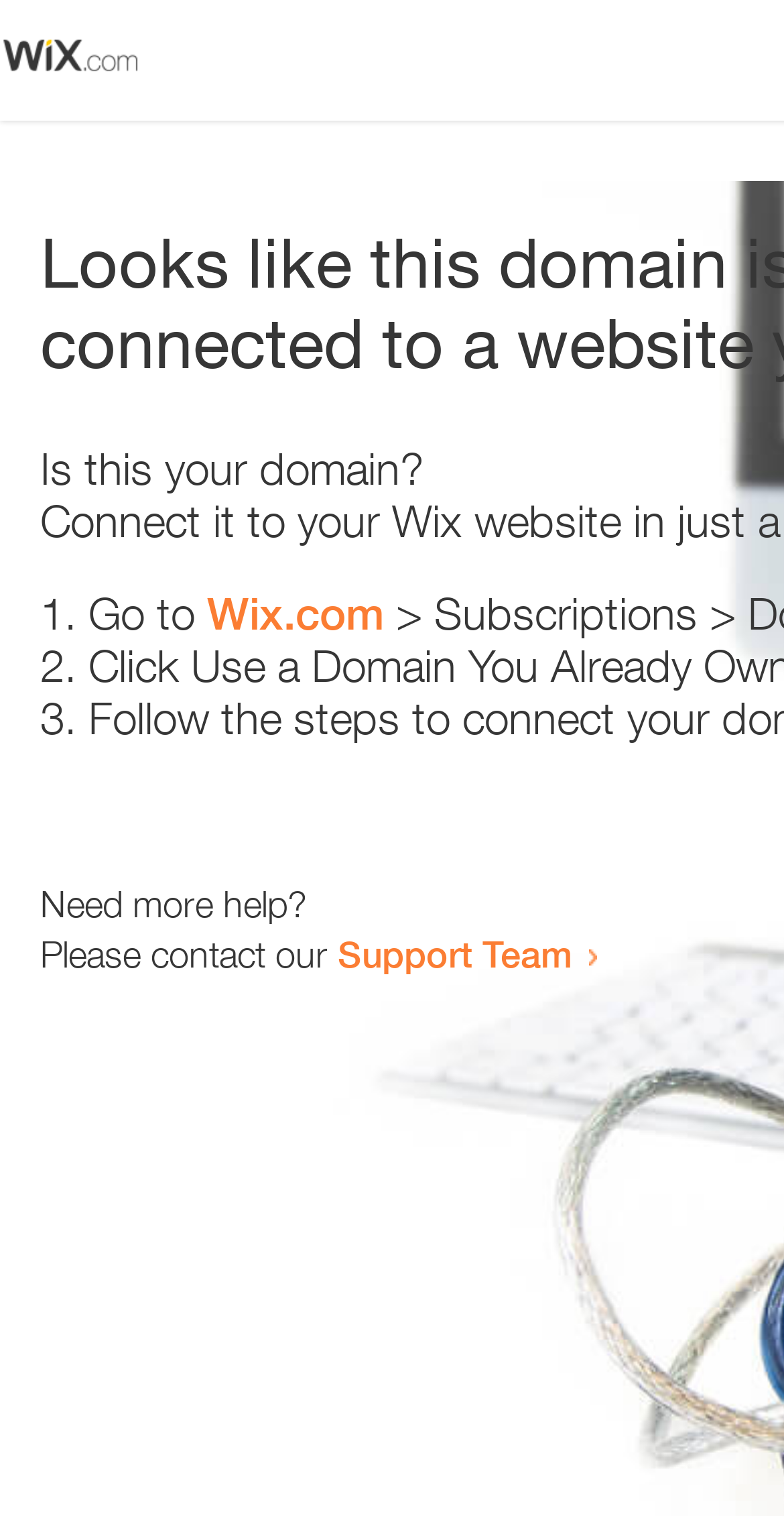What is the main issue on this webpage?
Can you provide an in-depth and detailed response to the question?

The webpage's meta description is 'Error', and the content of the webpage suggests that there is an issue with the domain, prompting the user to take action.